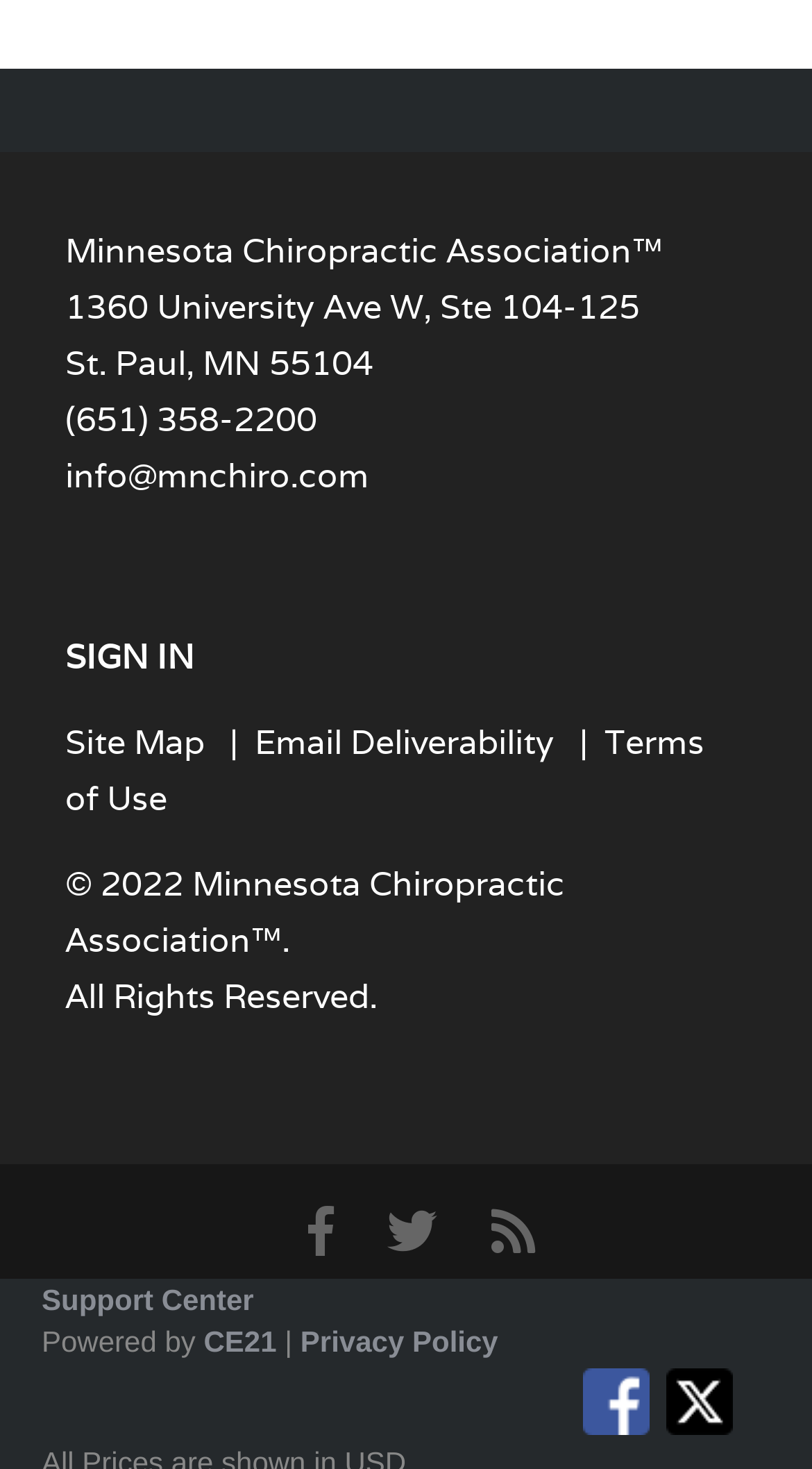What is the name of the association?
Provide a fully detailed and comprehensive answer to the question.

The name of the association can be found in the top section of the webpage, where it is written in a larger font size as 'Minnesota Chiropractic Association™'.